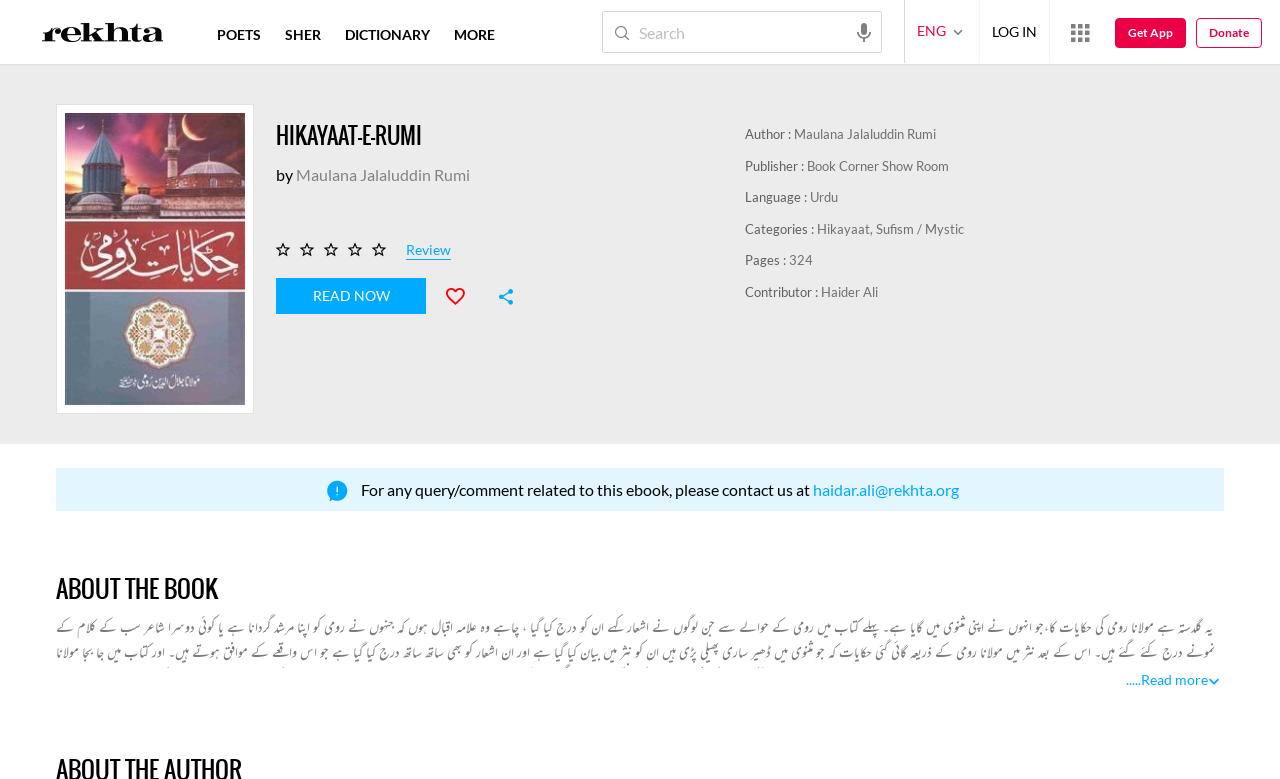Determine the bounding box for the HTML element described here: "Donate". The coordinates should be given as [left, top, right, bottom] with each number being a float between 0 and 1.

[0.934, 0.023, 0.986, 0.062]